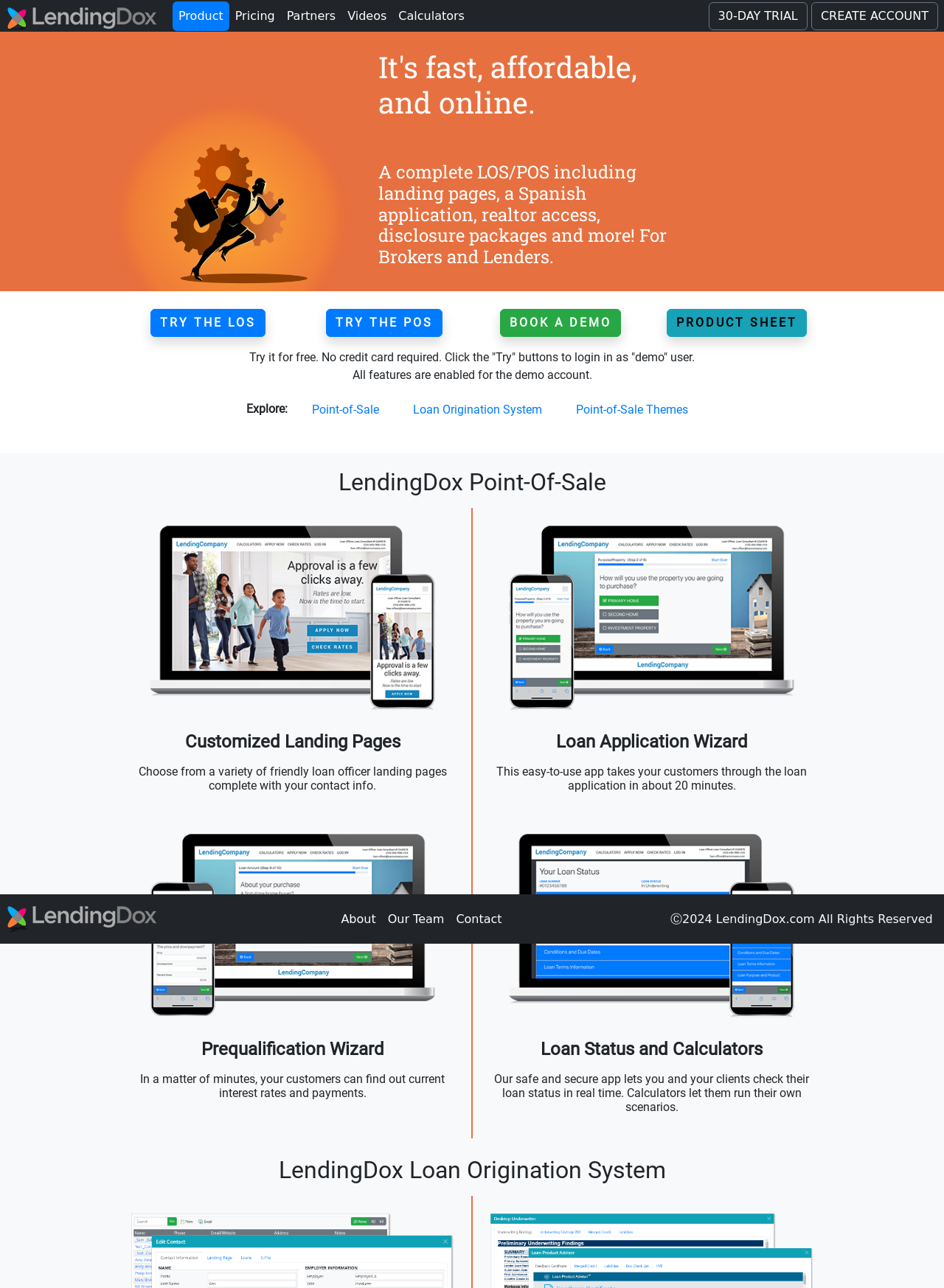Locate the bounding box coordinates of the clickable region necessary to complete the following instruction: "Book a demo". Provide the coordinates in the format of four float numbers between 0 and 1, i.e., [left, top, right, bottom].

[0.529, 0.24, 0.657, 0.262]